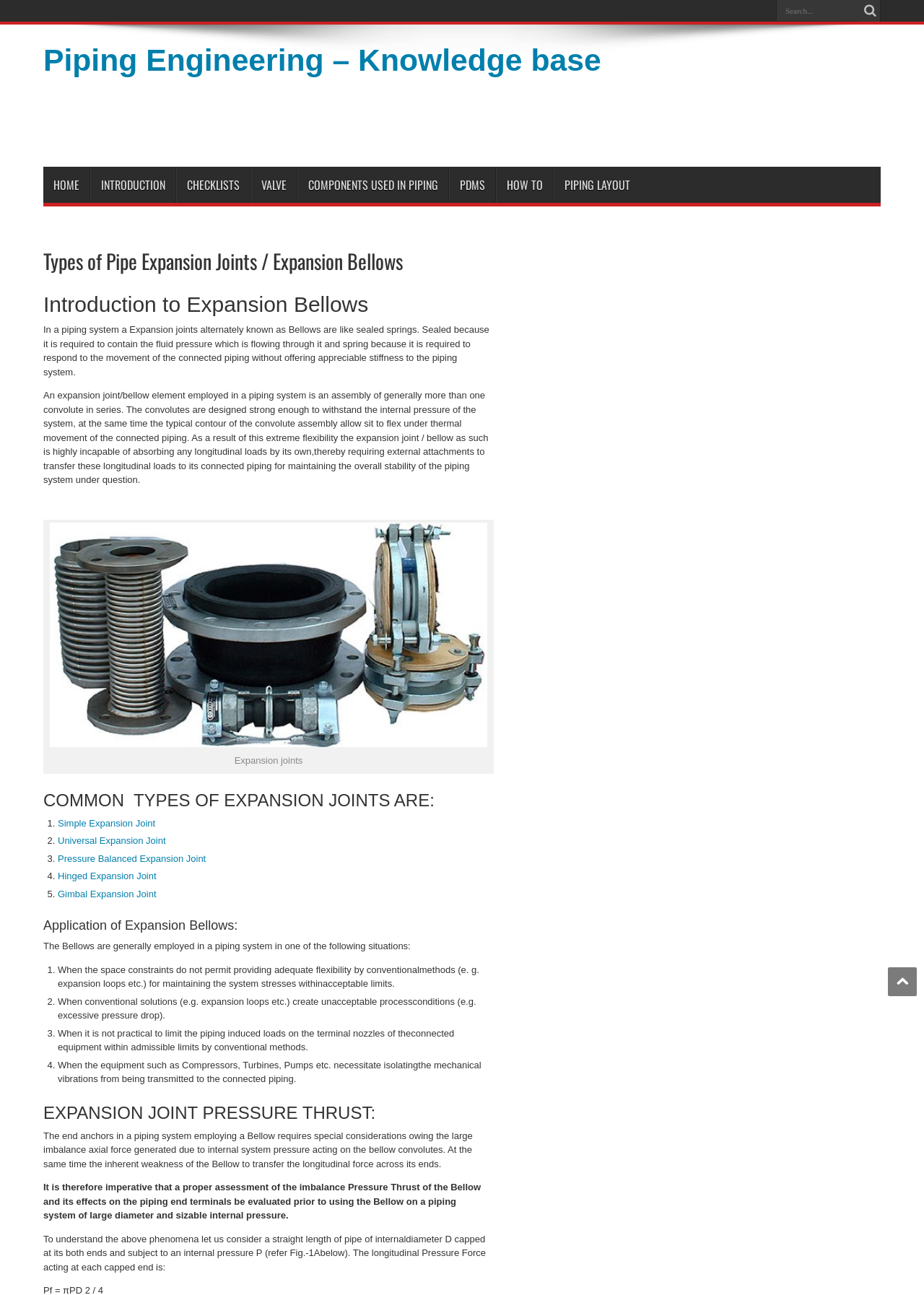Identify the bounding box for the UI element described as: "Piping layout". Ensure the coordinates are four float numbers between 0 and 1, formatted as [left, top, right, bottom].

[0.599, 0.129, 0.693, 0.157]